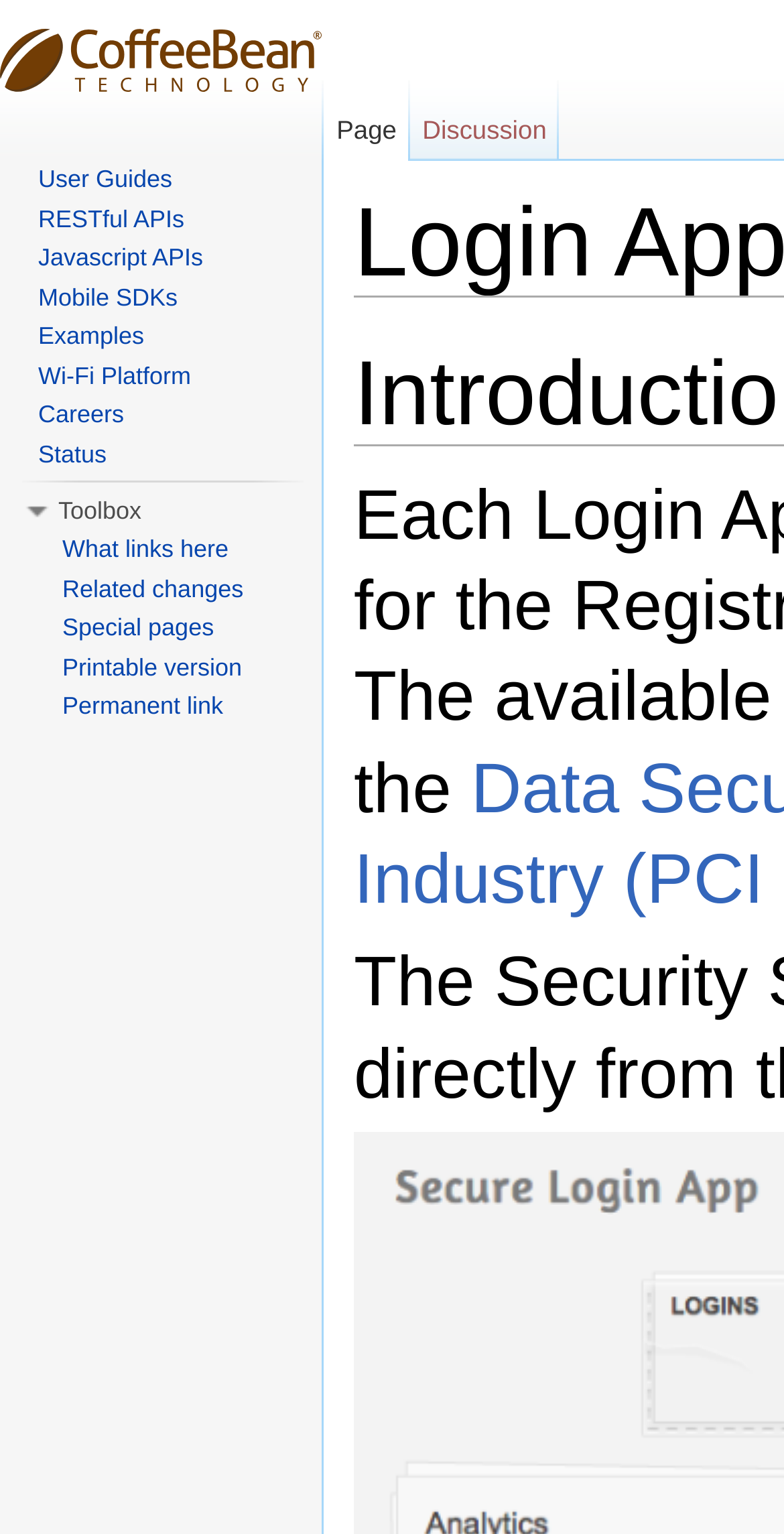Can you find the bounding box coordinates for the UI element given this description: "title="Visit the main page""? Provide the coordinates as four float numbers between 0 and 1: [left, top, right, bottom].

[0.0, 0.0, 0.41, 0.079]